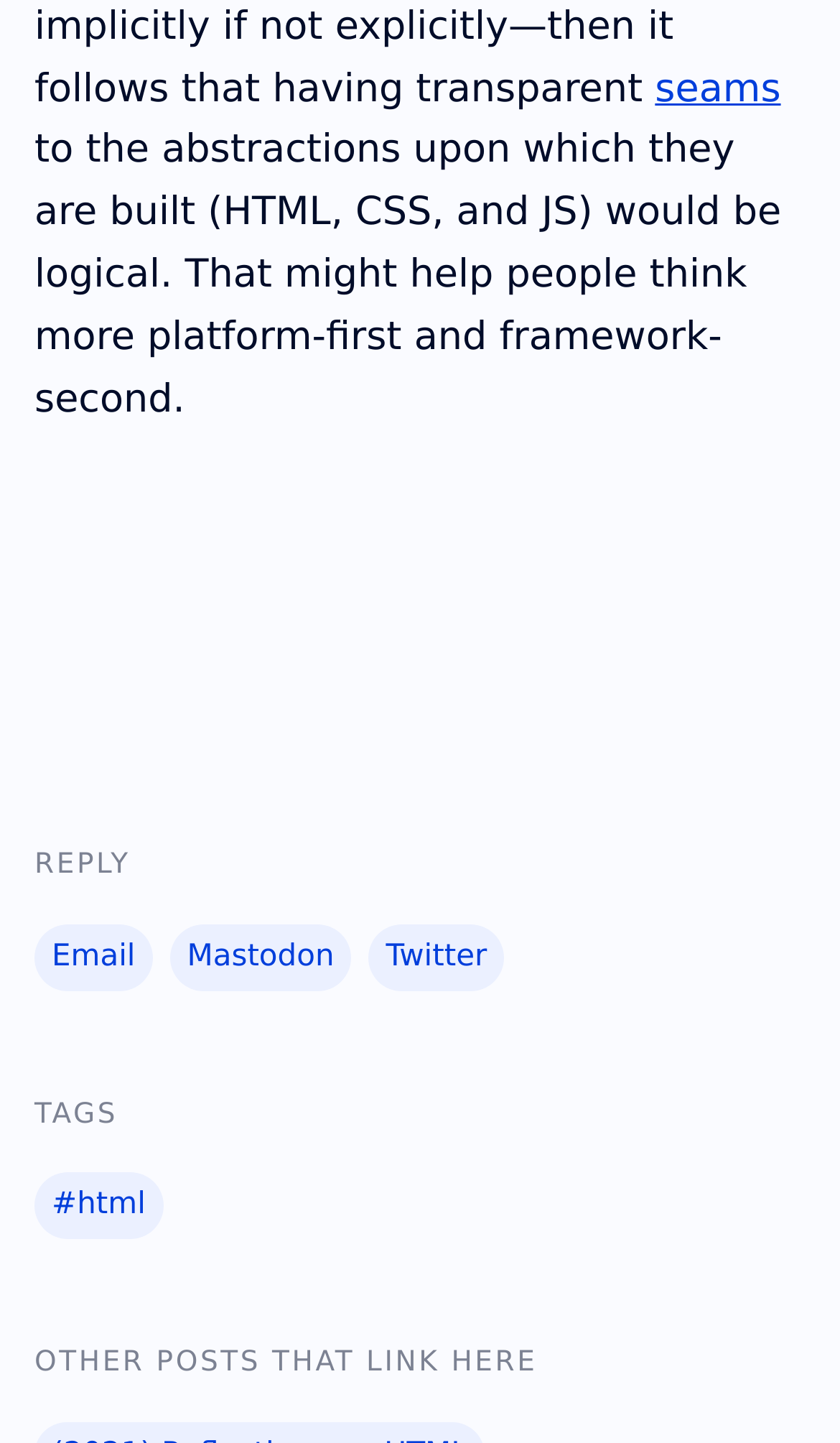What is the topic of the discussion?
Refer to the image and provide a one-word or short phrase answer.

HTML, CSS, and JS